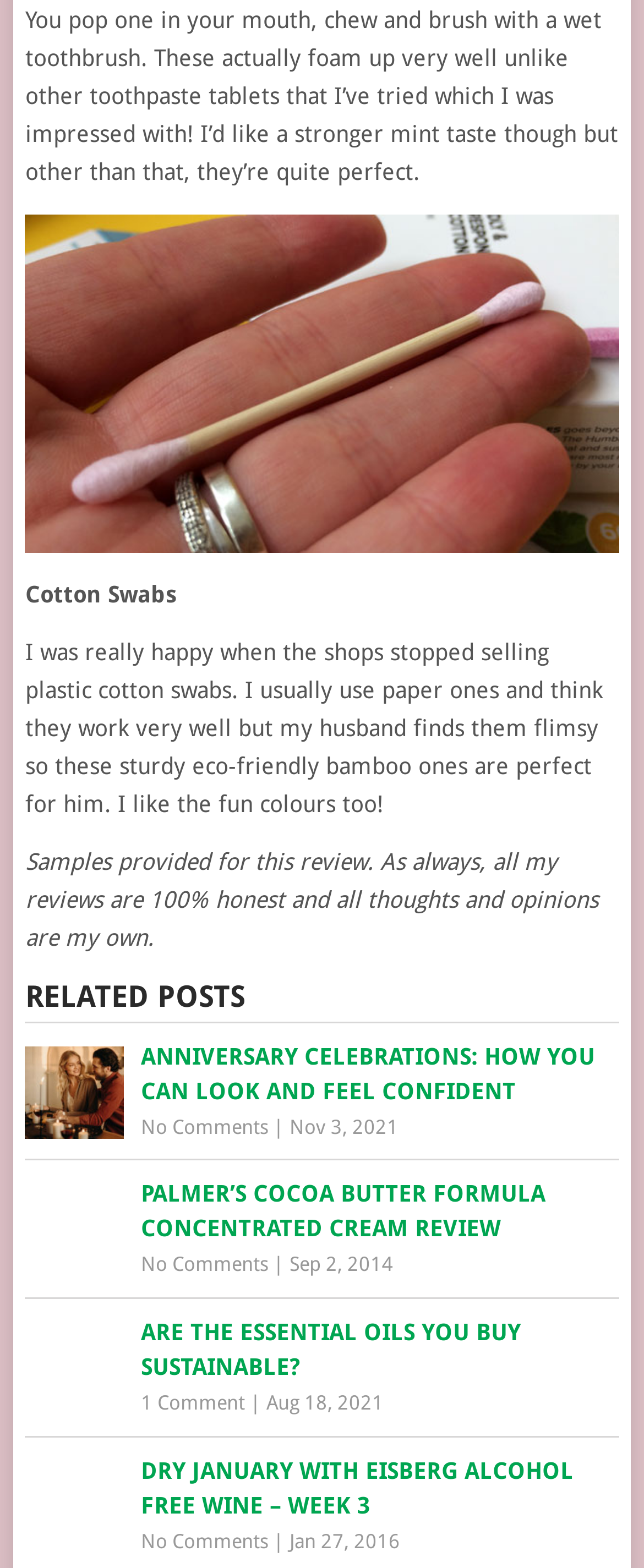Please locate the bounding box coordinates of the element that needs to be clicked to achieve the following instruction: "Read the review of Palmer's Cocoa Butter Formula Concentrated Cream". The coordinates should be four float numbers between 0 and 1, i.e., [left, top, right, bottom].

[0.039, 0.75, 0.961, 0.795]